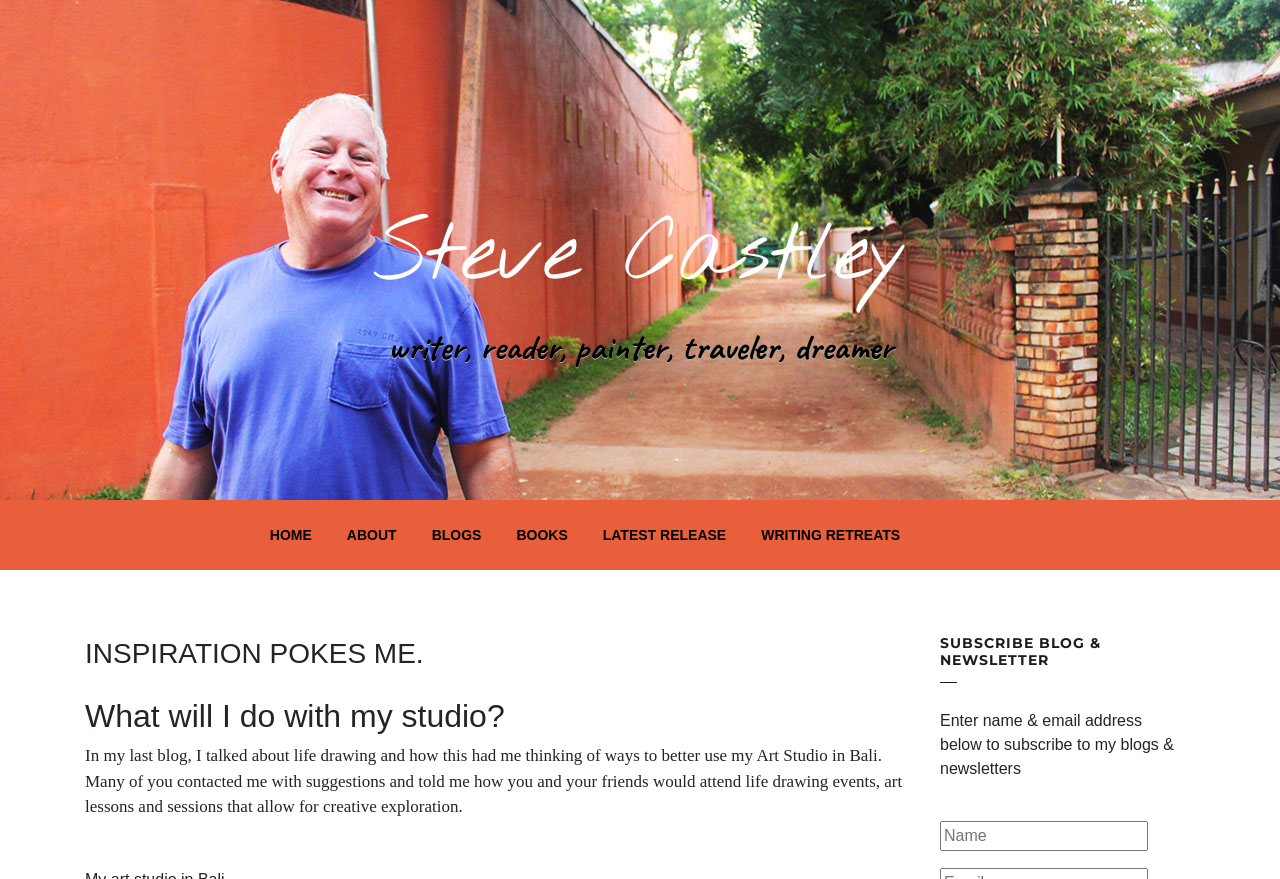How many menu items are in the top menu?
Please look at the screenshot and answer using one word or phrase.

6